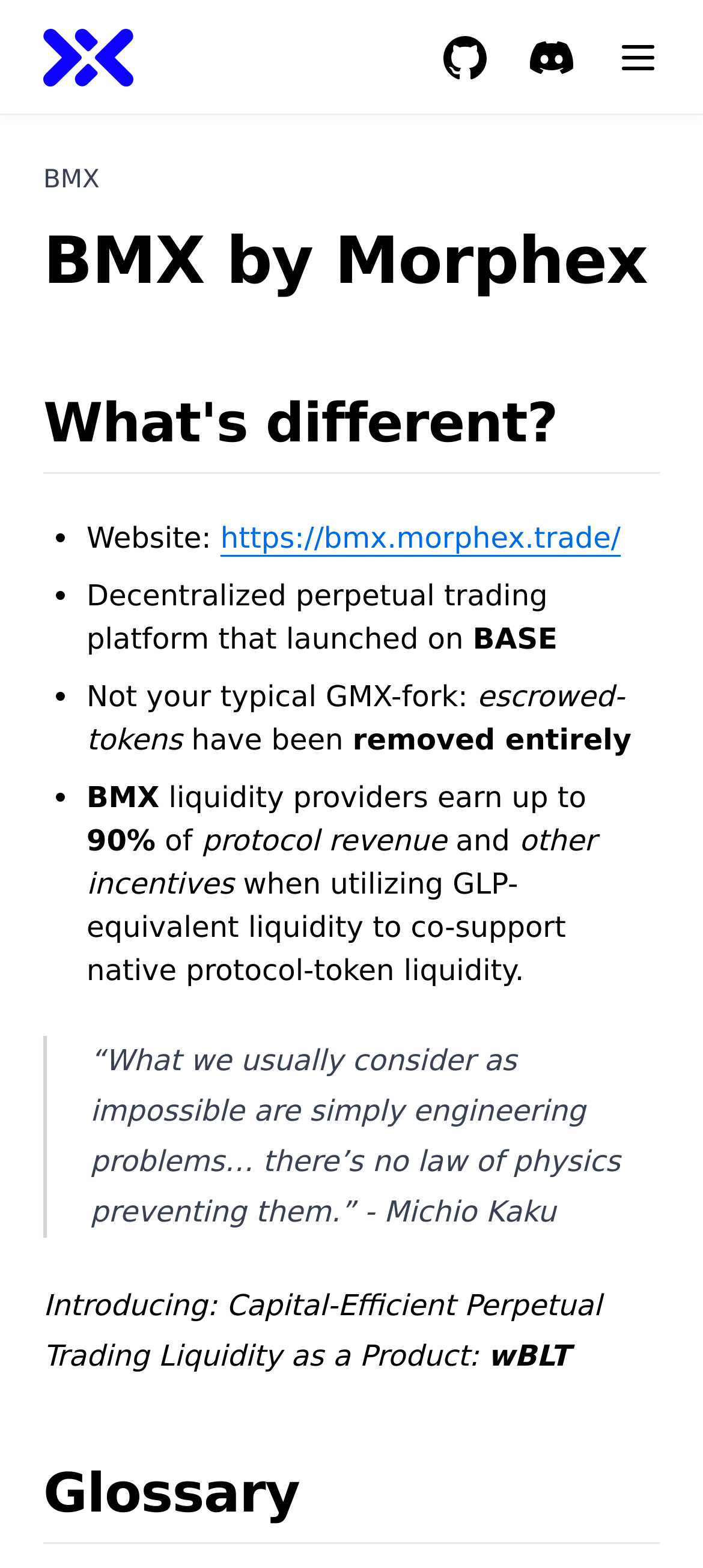Who is the author of the quote in the blockquote?
Using the image as a reference, answer the question in detail.

The quote in the blockquote says '“What we usually consider as impossible are simply engineering problems… there’s no law of physics preventing them.” - Michio Kaku'. This suggests that Michio Kaku is the author of the quote.